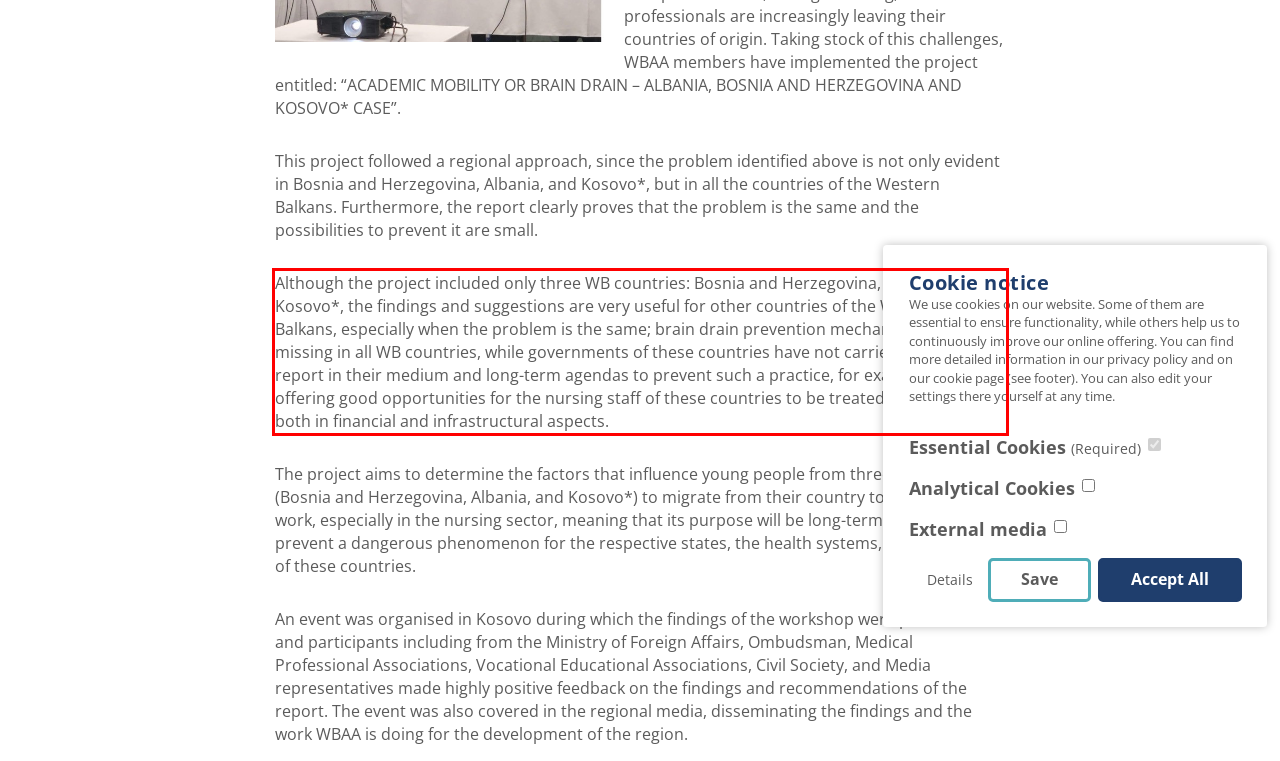You have a screenshot with a red rectangle around a UI element. Recognize and extract the text within this red bounding box using OCR.

Although the project included only three WB countries: Bosnia and Herzegovina, Albania and Kosovo*, the findings and suggestions are very useful for other countries of the Western Balkans, especially when the problem is the same; brain drain prevention mechanisms are missing in all WB countries, while governments of these countries have not carried out any report in their medium and long-term agendas to prevent such a practice, for example by offering good opportunities for the nursing staff of these countries to be treated with dignity both in financial and infrastructural aspects.